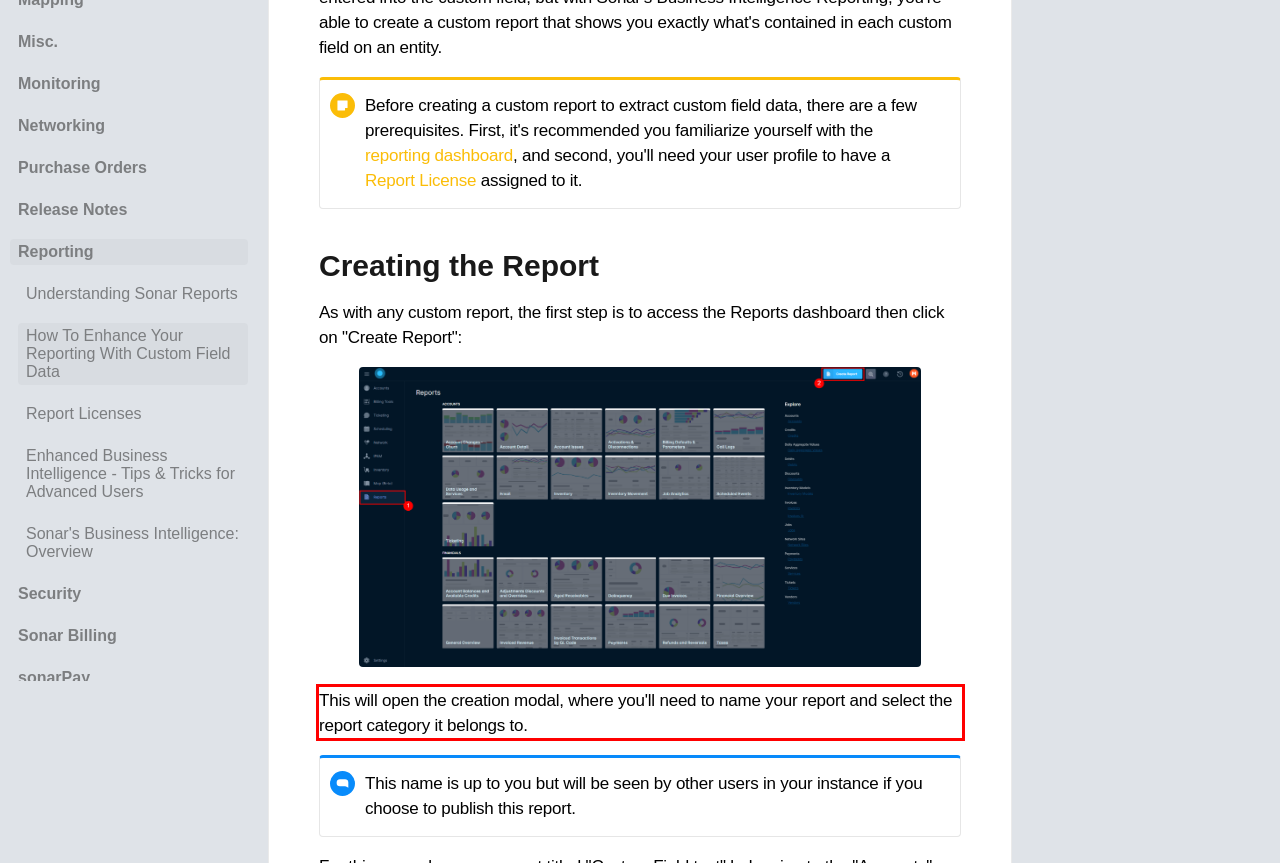Perform OCR on the text inside the red-bordered box in the provided screenshot and output the content.

This will open the creation modal, where you'll need to name your report and select the report category it belongs to.